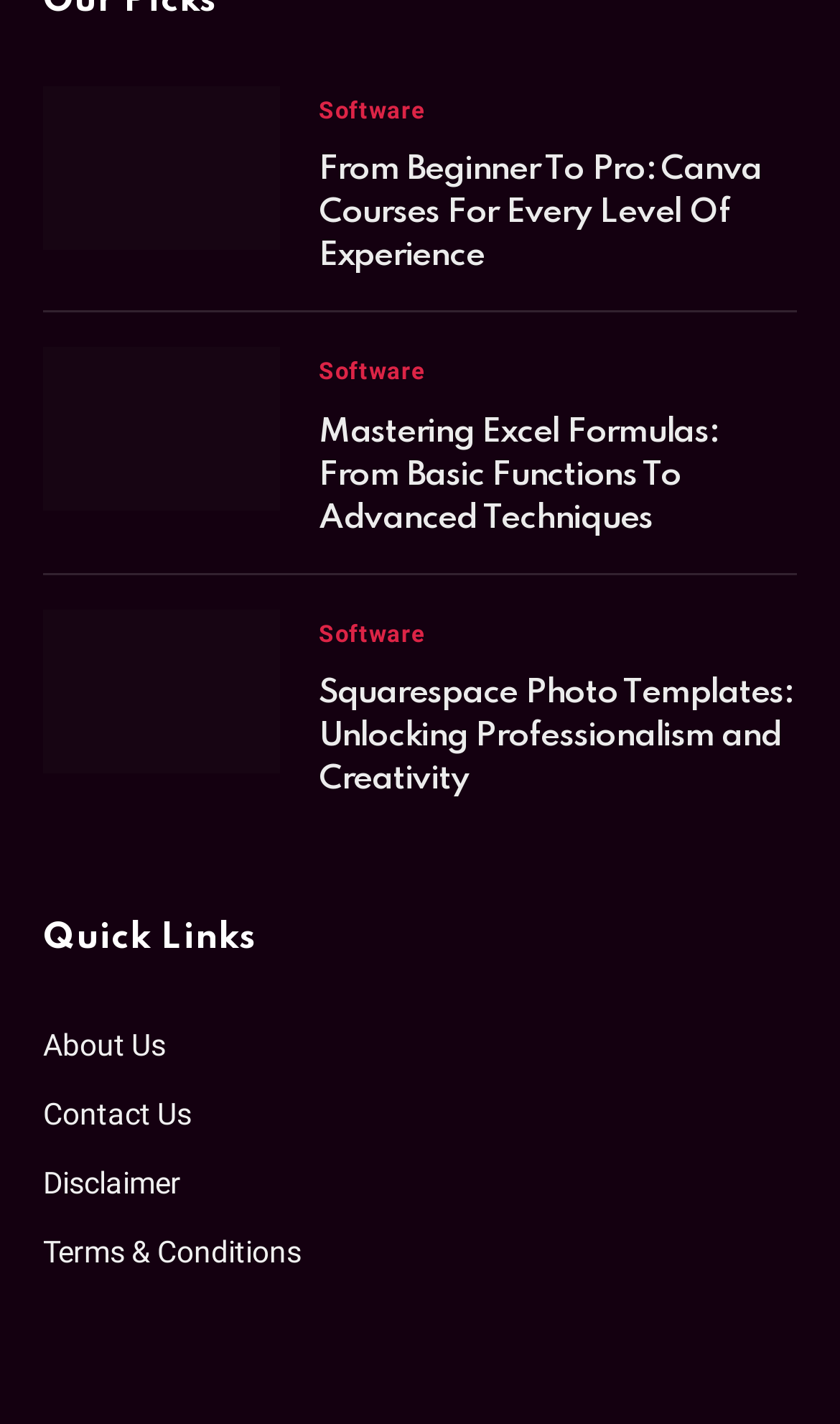Please find the bounding box coordinates in the format (top-left x, top-left y, bottom-right x, bottom-right y) for the given element description. Ensure the coordinates are floating point numbers between 0 and 1. Description: Software

[0.379, 0.25, 0.506, 0.275]